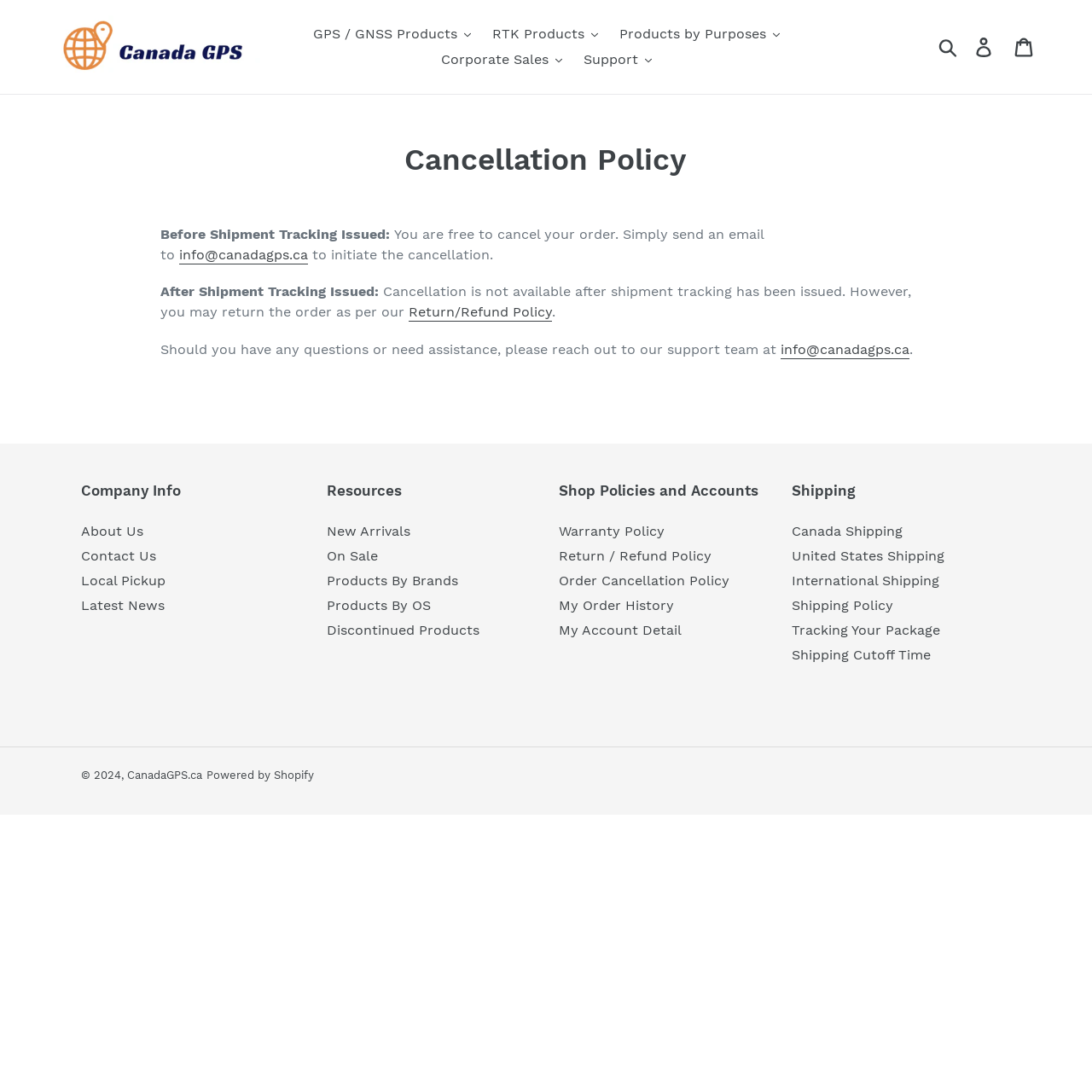Calculate the bounding box coordinates for the UI element based on the following description: "Return / Refund Policy". Ensure the coordinates are four float numbers between 0 and 1, i.e., [left, top, right, bottom].

[0.512, 0.501, 0.652, 0.516]